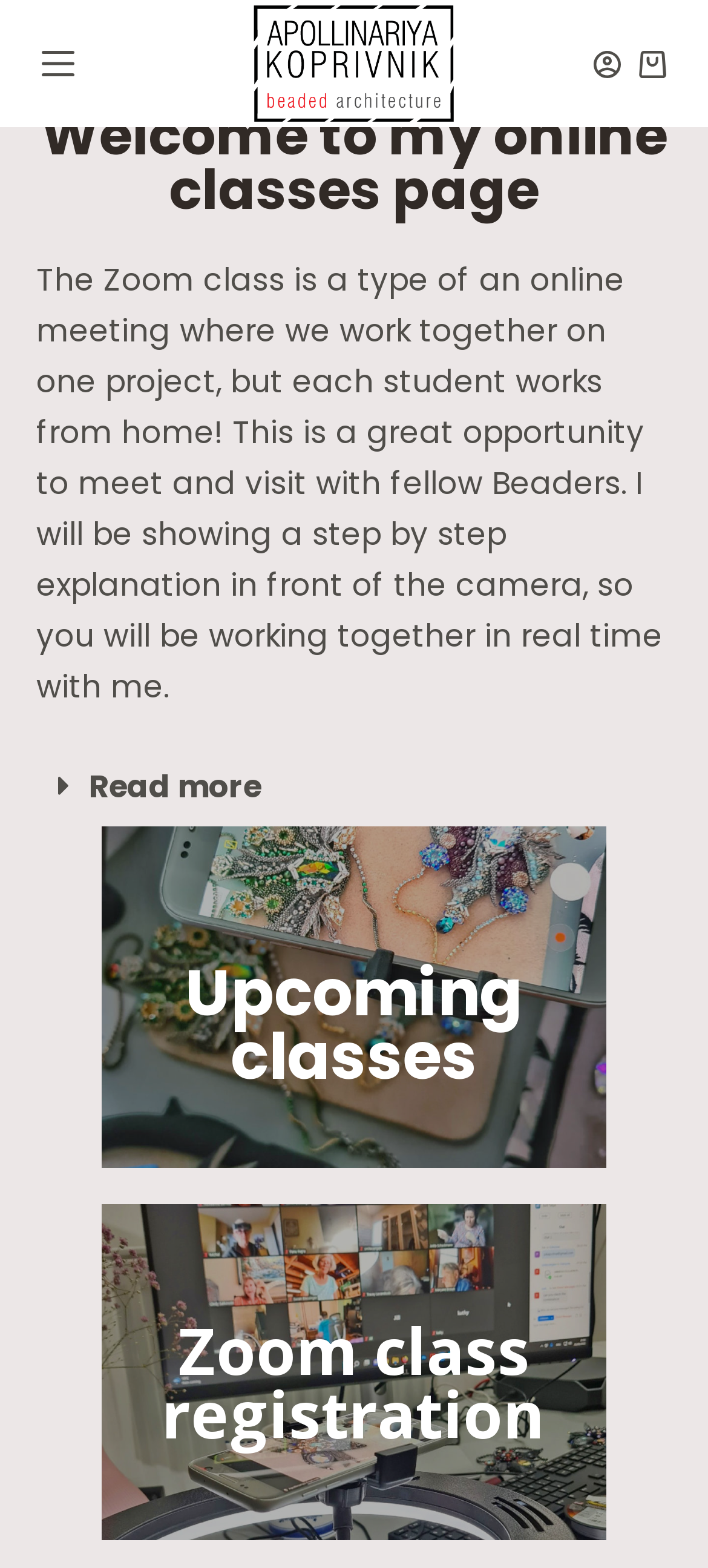Determine the bounding box coordinates in the format (top-left x, top-left y, bottom-right x, bottom-right y). Ensure all values are floating point numbers between 0 and 1. Identify the bounding box of the UI element described by: Upcoming classes

[0.262, 0.605, 0.738, 0.702]